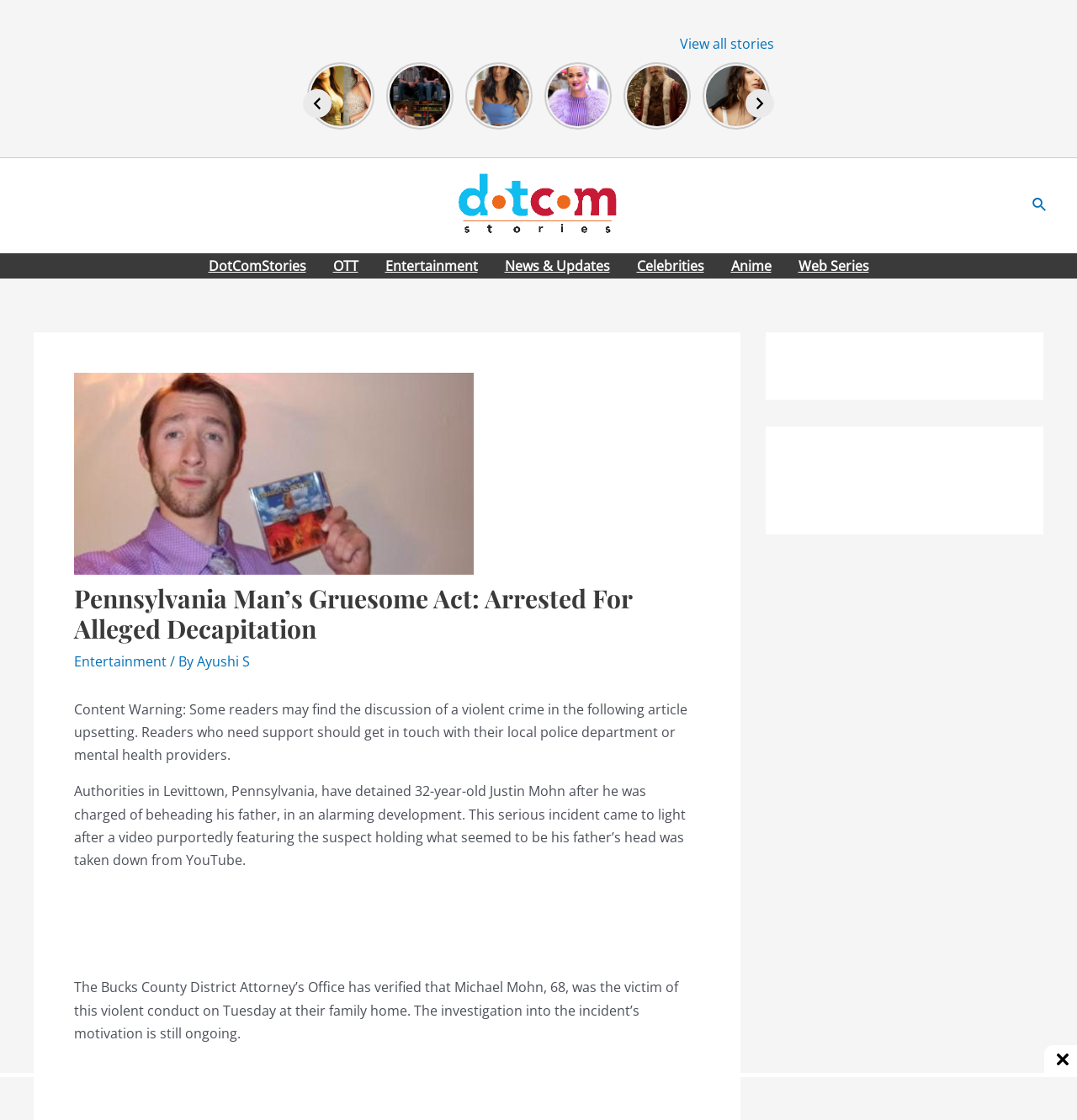Construct a comprehensive description capturing every detail on the webpage.

The webpage appears to be a news article or blog post from DotComStories, with a focus on entertainment and celebrity news. At the top of the page, there is a navigation menu with links to various categories, including OTT, Entertainment, News & Updates, Celebrities, Anime, and Web Series.

Below the navigation menu, there is a header section with a heading that reads "Pennsylvania Man's Gruesome Act: Arrested for Alleged Decapitation". This is followed by a content warning that advises readers who may be disturbed by the article's content to seek support from their local police department or mental health providers.

The main article begins below the content warning, with a brief summary of the news story. The article appears to be about a violent crime in Pennsylvania, where a 32-year-old man has been arrested for allegedly beheading his father. The article provides some details about the incident, including the victim's identity and the ongoing investigation into the motive behind the crime.

To the right of the main article, there is a column with several links to other news stories or articles, each accompanied by an image. These links appear to be related to entertainment and celebrity news, with titles such as "Palak Tiwari Is All Set To Dazzle Bollywood With Her Beauty", "That 90s Show Cast – All Main Characters Are back Except One", and "Kiara Advani’s Bold Looks Everyone Is Going Crazy For".

At the bottom of the page, there are additional links to other articles or news stories, as well as a "Previous" and "Next" button that allows readers to navigate through the website's content. There is also a search icon link in the top-right corner of the page, which allows readers to search for specific topics or keywords.